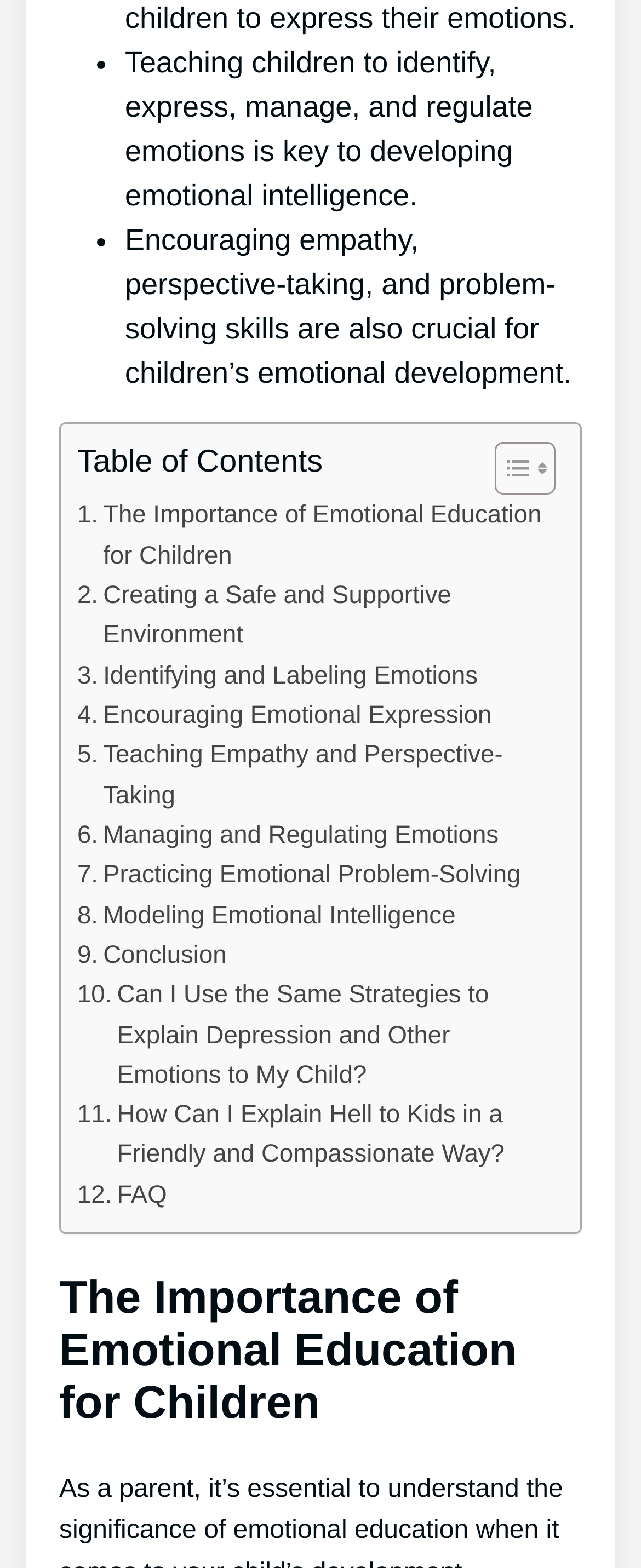Please identify the bounding box coordinates of the element's region that needs to be clicked to fulfill the following instruction: "Explore Modeling Emotional Intelligence". The bounding box coordinates should consist of four float numbers between 0 and 1, i.e., [left, top, right, bottom].

[0.121, 0.572, 0.711, 0.597]